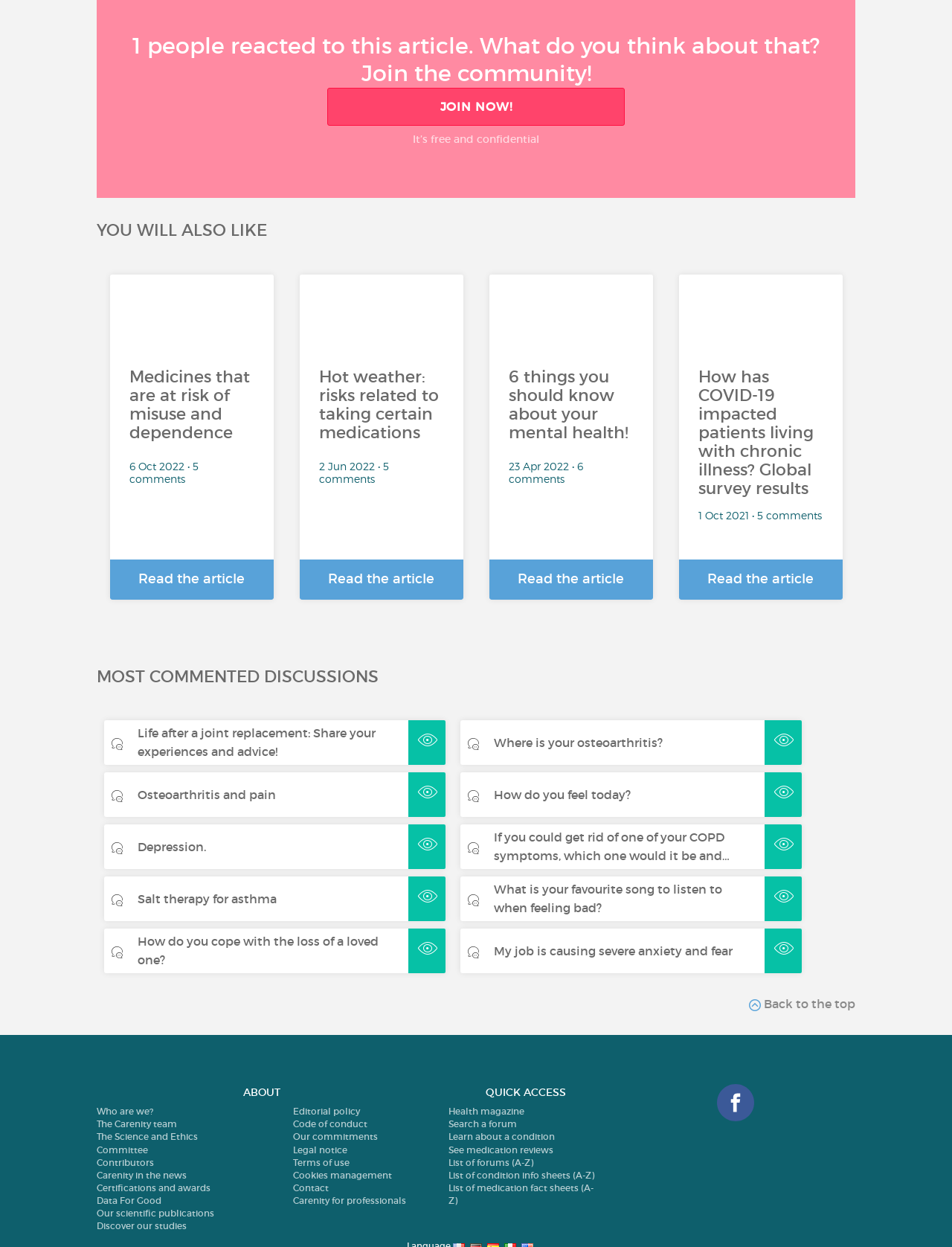Locate the UI element described by Depression. and provide its bounding box coordinates. Use the format (top-left x, top-left y, bottom-right x, bottom-right y) with all values as floating point numbers between 0 and 1.

[0.145, 0.673, 0.216, 0.685]